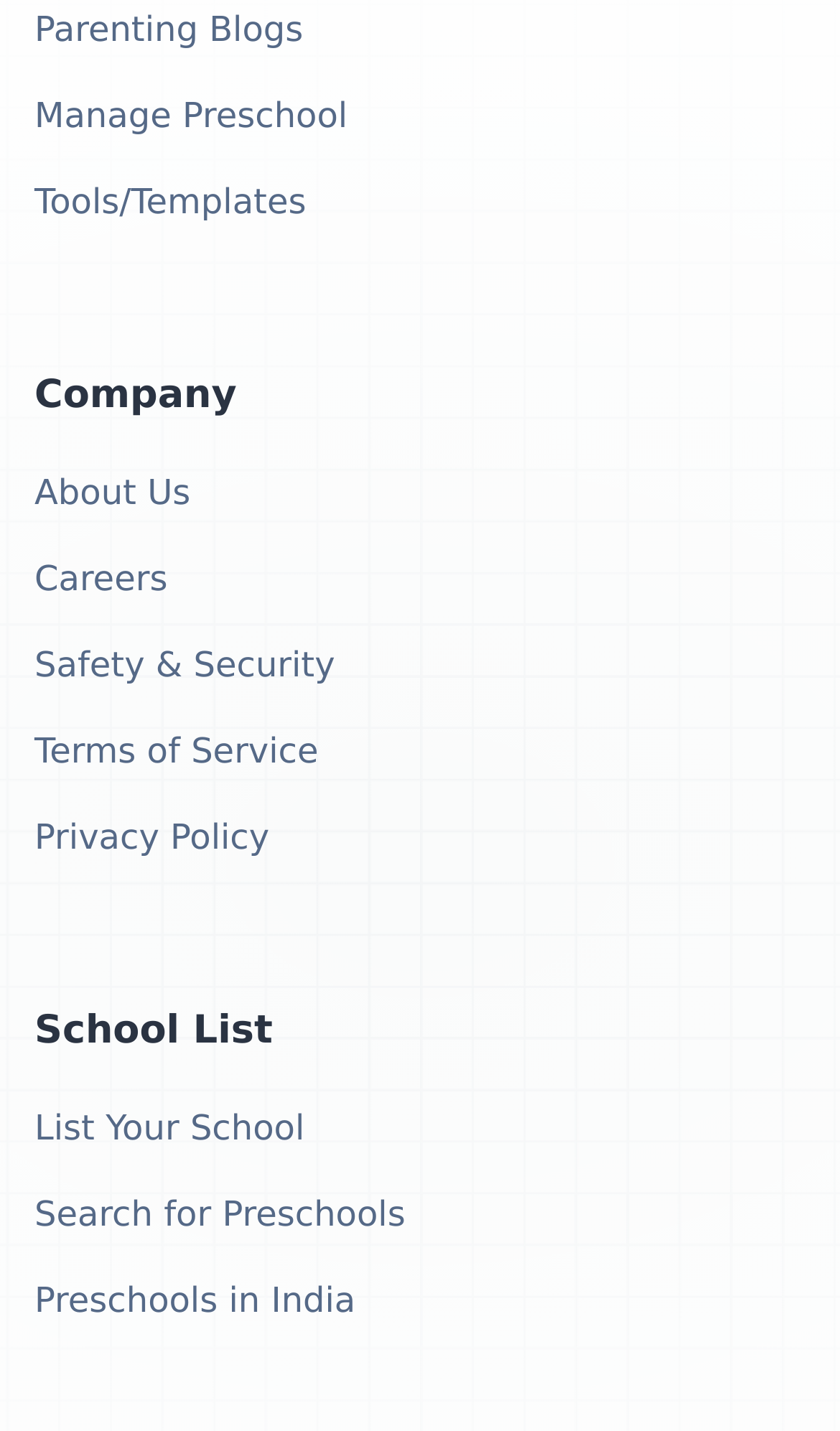Could you locate the bounding box coordinates for the section that should be clicked to accomplish this task: "open menu".

None